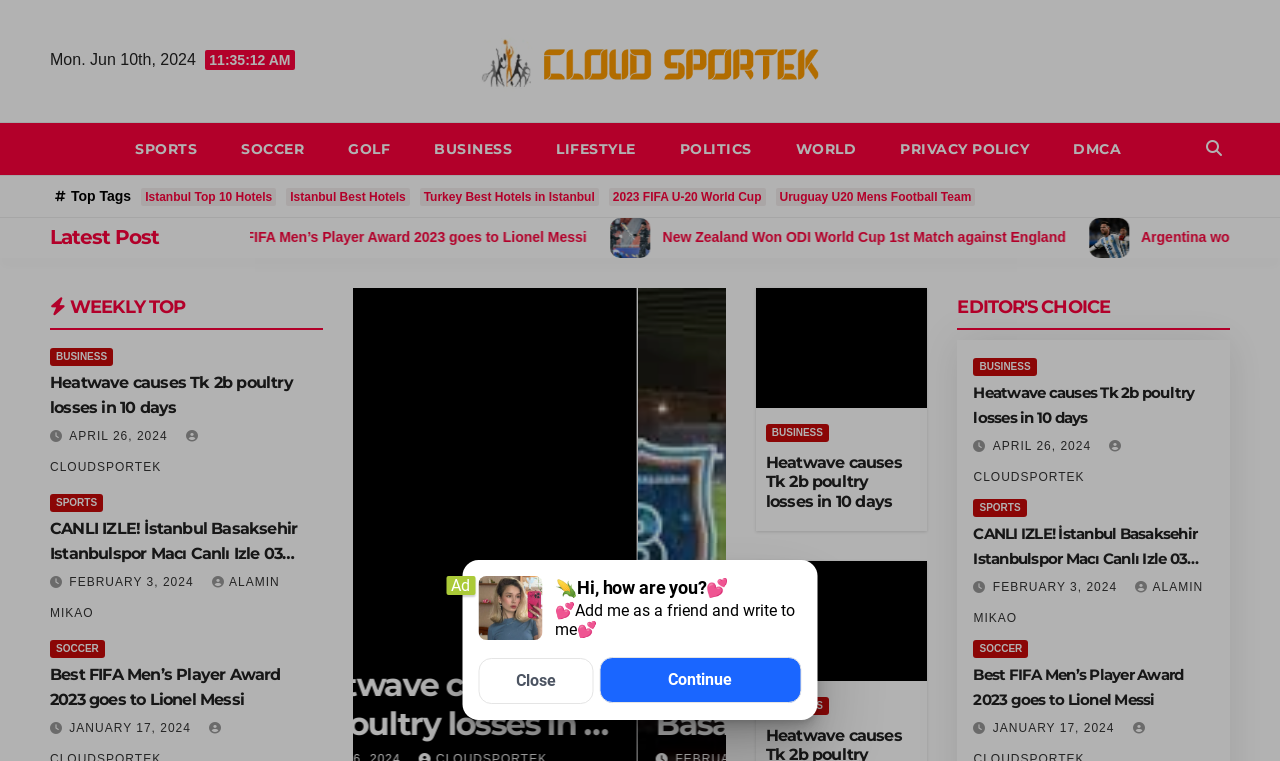Use a single word or phrase to answer the question:
What is the title of the first article on the webpage?

Lionel Messi Best FIFA Men’s Player Award 2023 goes to Lionel Messi